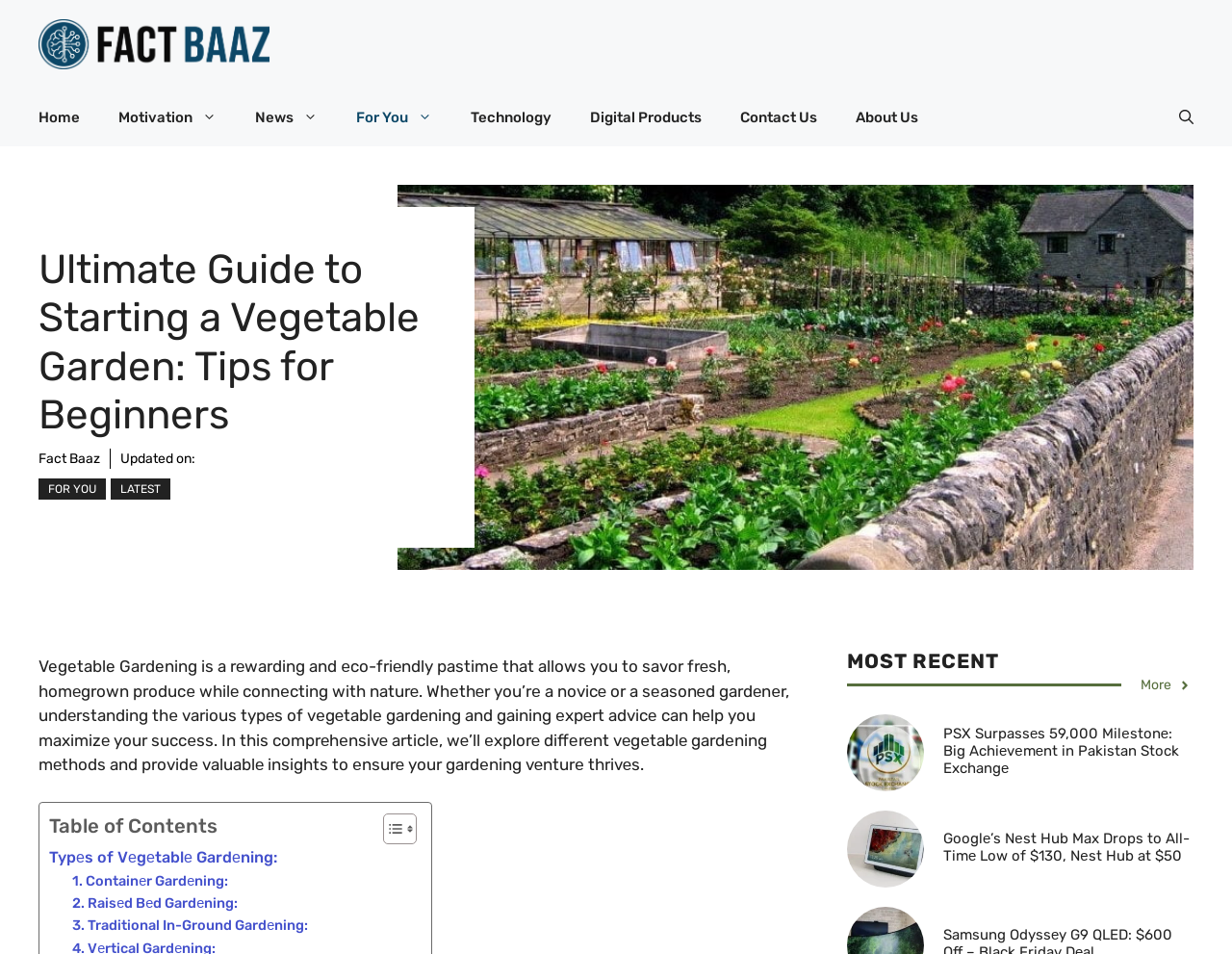Using the format (top-left x, top-left y, bottom-right x, bottom-right y), and given the element description, identify the bounding box coordinates within the screenshot: aria-label="Open search"

[0.941, 0.093, 0.984, 0.153]